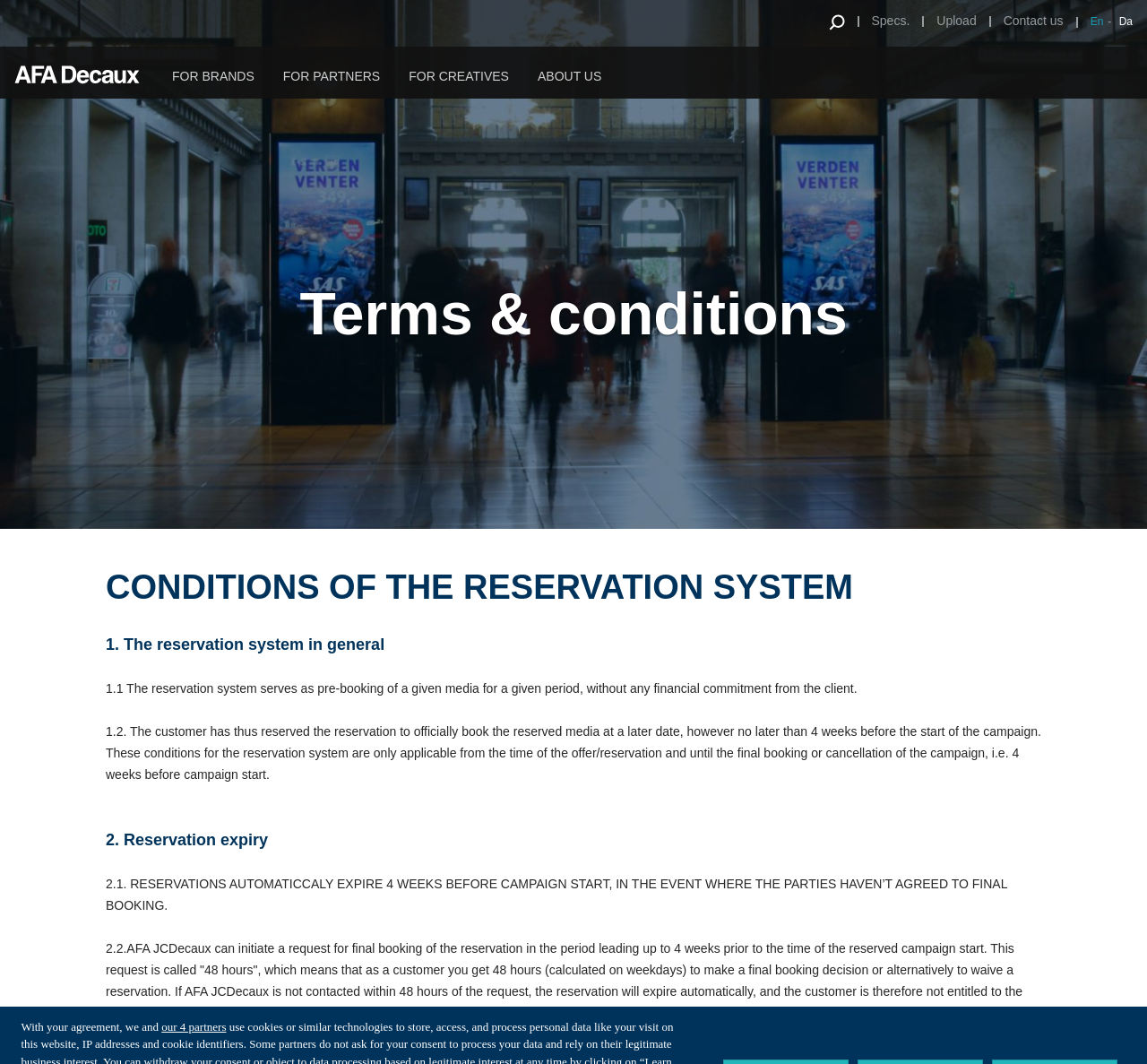How long does the customer have to make a final booking decision?
Please ensure your answer to the question is detailed and covers all necessary aspects.

According to section 2.2 of the conditions of the reservation system, AFA JCDecaux can initiate a request for final booking of the reservation, and the customer has 48 hours (calculated on weekdays) to make a final booking decision or alternatively to waive a reservation.